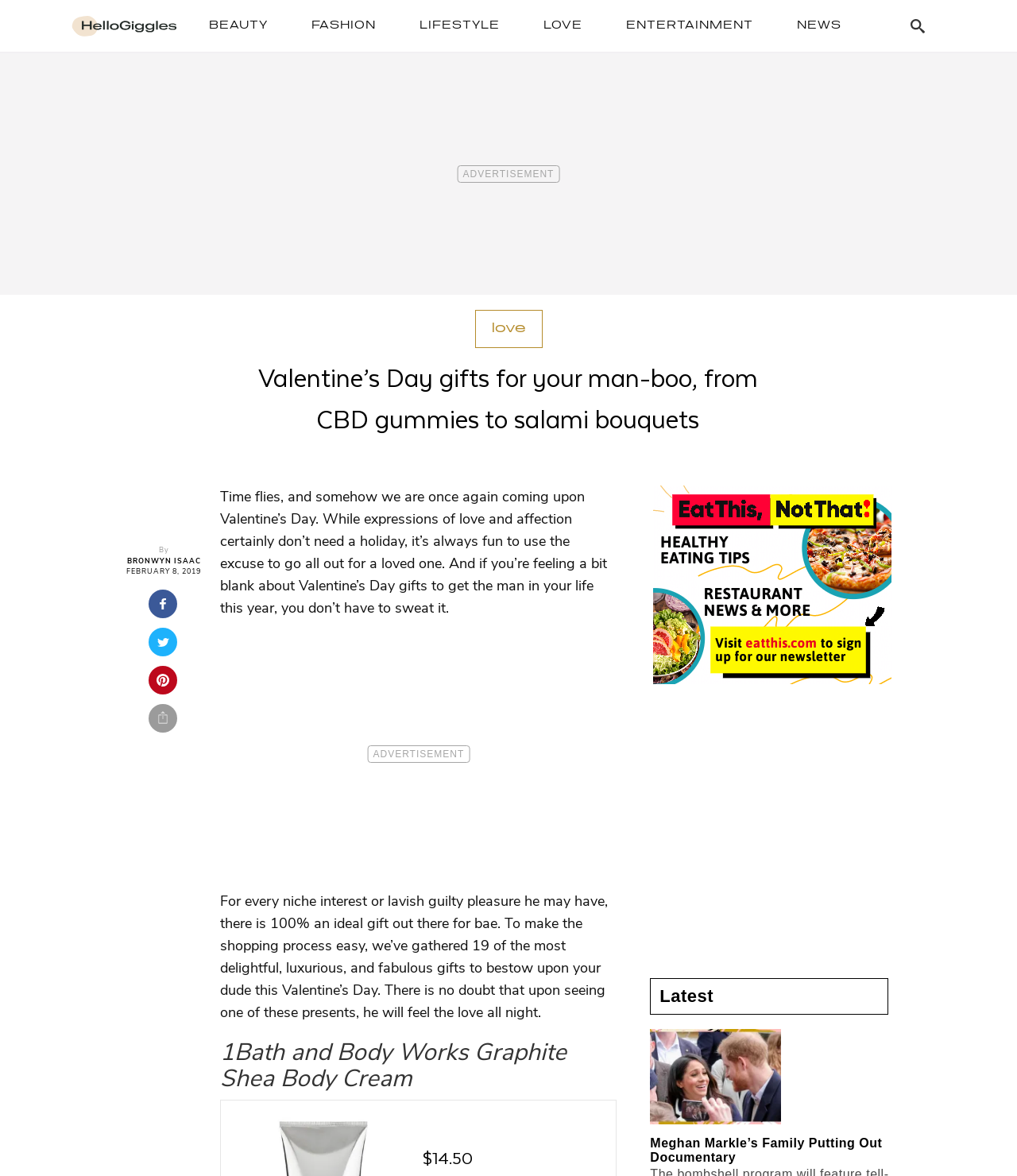Respond with a single word or phrase:
What is the price of the Bath and Body Works Graphite Shea Body Cream?

$14.50